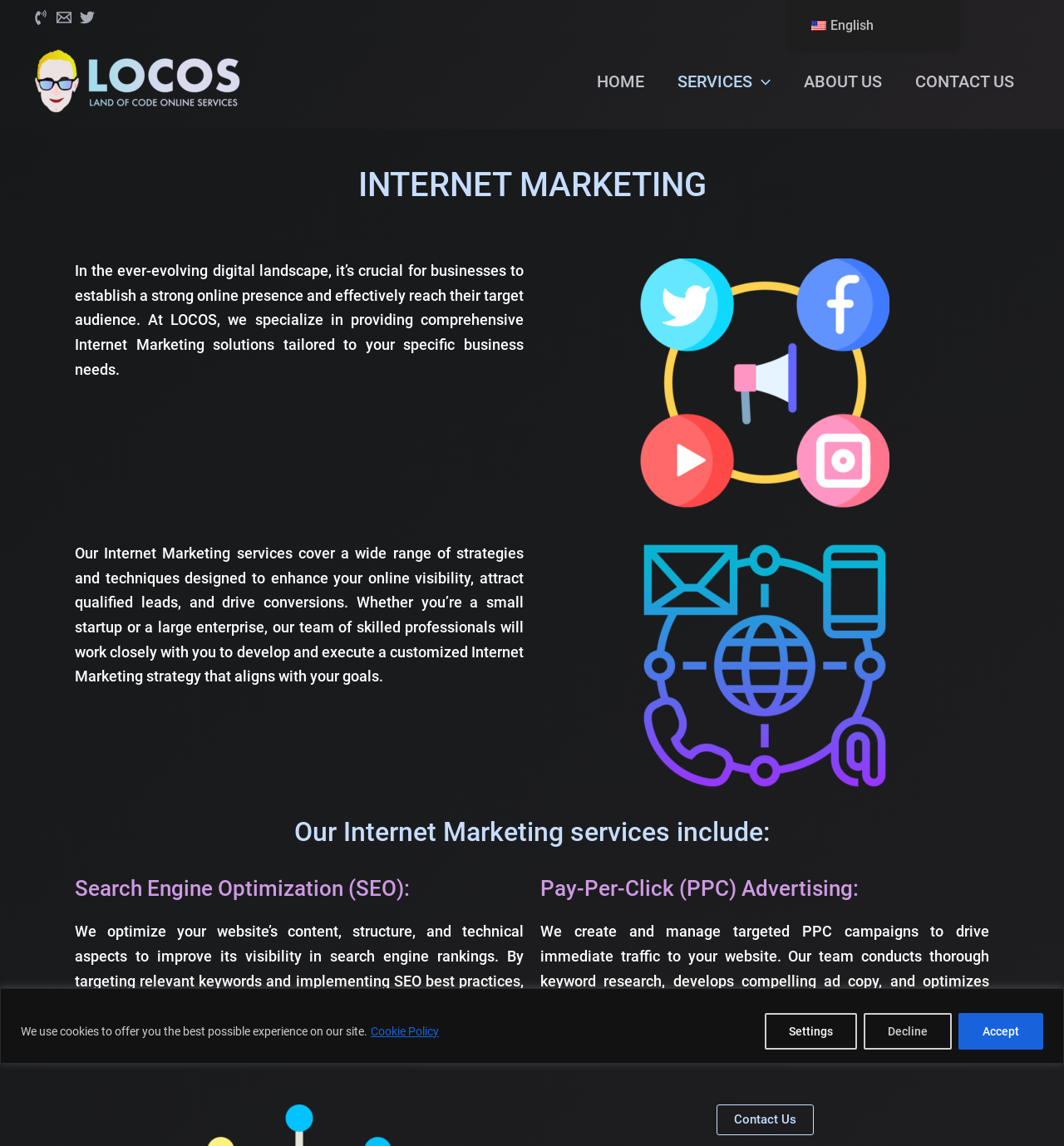Kindly provide the bounding box coordinates of the section you need to click on to fulfill the given instruction: "Click the HOME link".

[0.545, 0.042, 0.621, 0.1]